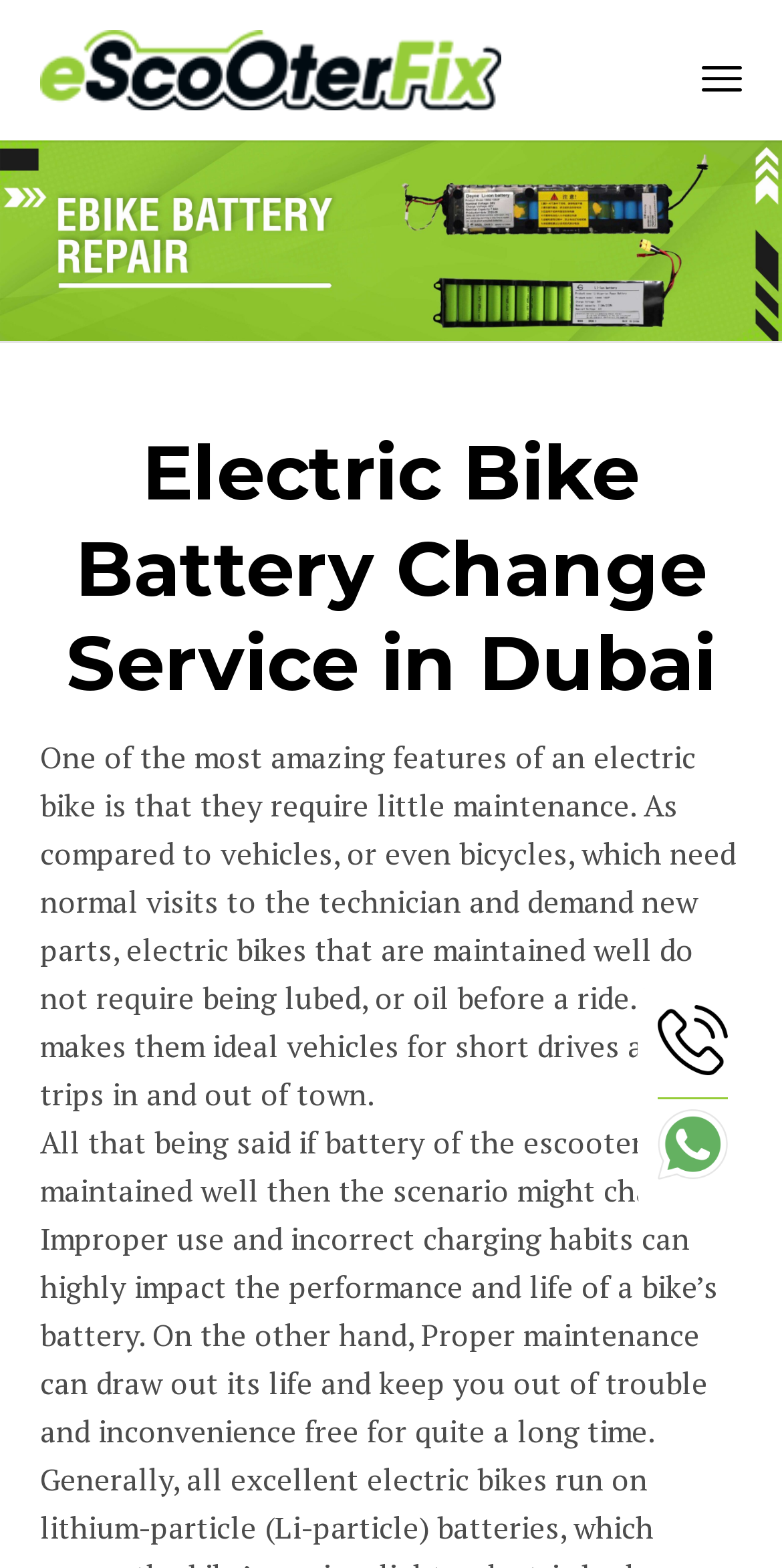Describe every aspect of the webpage comprehensively.

The webpage is about Electric Bike Battery Service in Dubai, with a focus on changing electric bike batteries at home. At the top left of the page, there is a link to "eScooterFix Service Dubai" accompanied by an image with the same name. 

Below this, there is a heading that reads "Electric Bike Battery Change Service in Dubai". Underneath the heading, there is a paragraph of text that explains the low maintenance requirements of electric bikes, making them ideal for short trips.

On the right side of the page, near the top, there is a link to "Skip to content". At the bottom right of the page, there are two links, each accompanied by an image, although the images do not have descriptive text. These links and images are positioned close to each other, with the second one slightly below the first one.